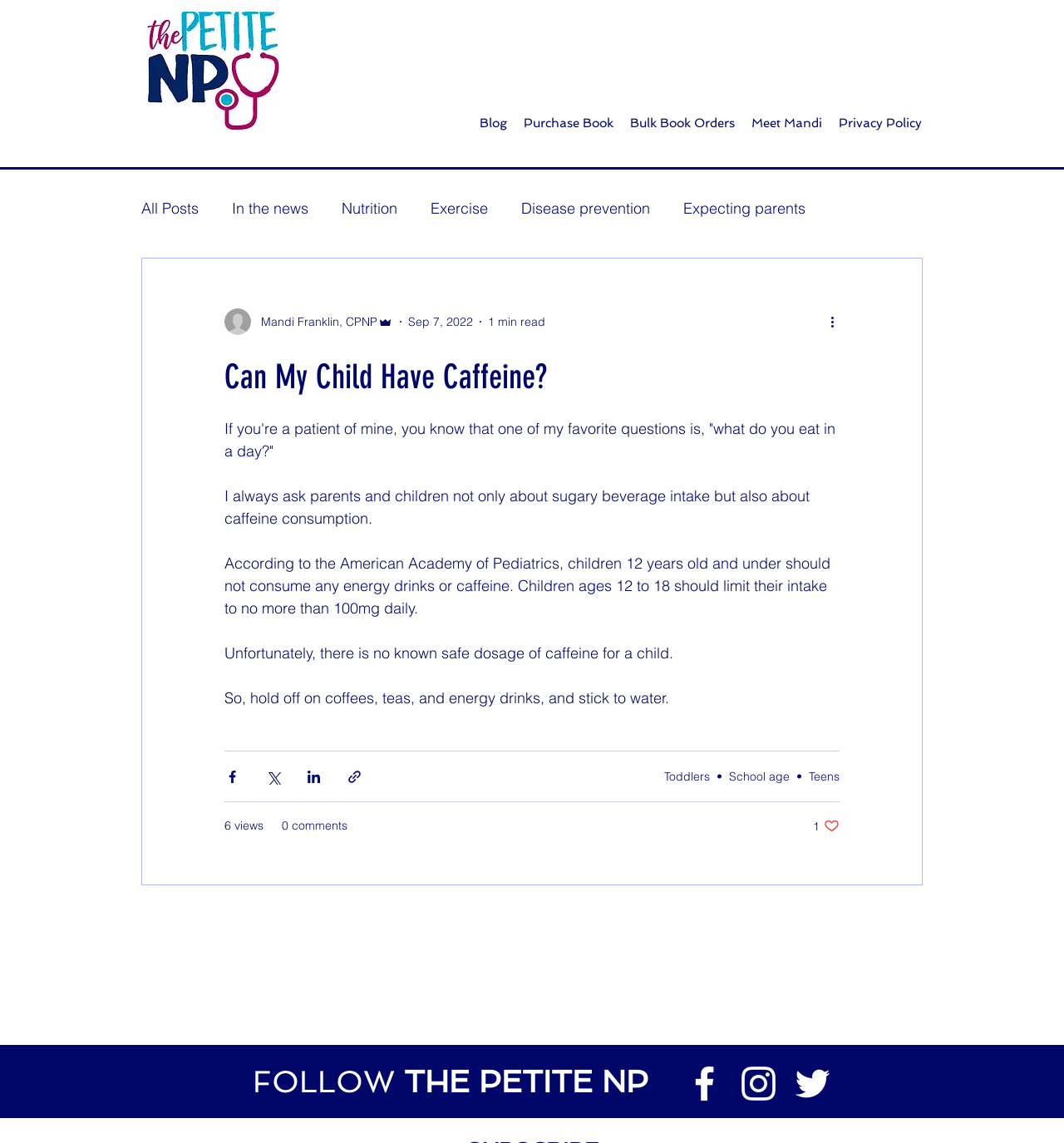Refer to the screenshot and answer the following question in detail:
What is the topic of the article?

The article's topic can be inferred from the text, which discusses the American Academy of Pediatrics' guidelines on caffeine consumption in children and provides advice on limiting caffeine intake.